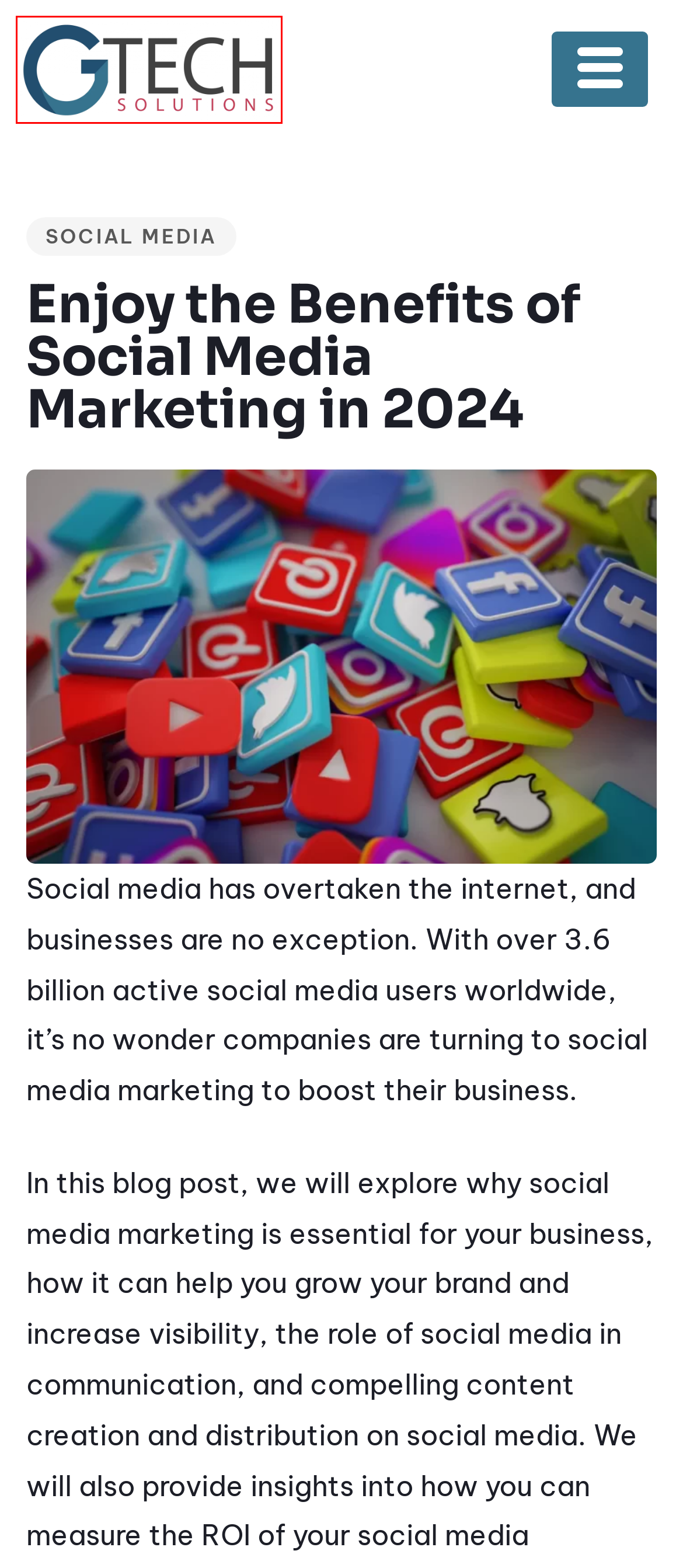A screenshot of a webpage is given, marked with a red bounding box around a UI element. Please select the most appropriate webpage description that fits the new page after clicking the highlighted element. Here are the candidates:
A. Terms and Conditions
B. G-Tech Sol Blog | Web Design, Digital Marketing & ERP Solutions
C. Services |Sydney Web Design, ERP Solutions, Digital Marketing,
D. How to Create a Success-Driven Social Media Content Calendar
E. How to Promote Your Products Using Social Media in 2024
F. Case Studies | G-Tech Sol
G. Sydney Web Design Agency |Web Developers |ERP Solutions
H. Social Media Archives | G-Tech Solutions

G